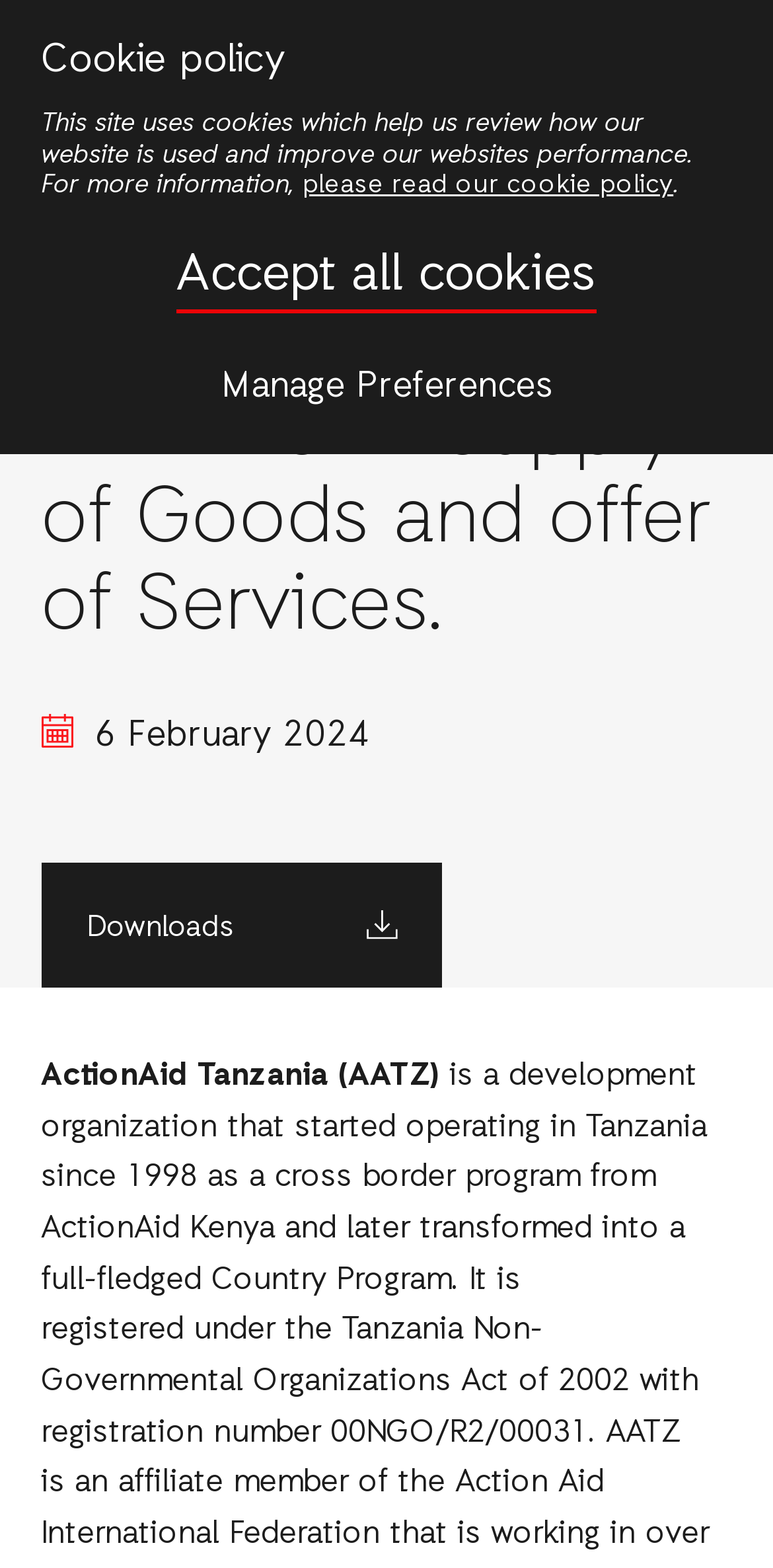Please answer the following question using a single word or phrase: What is the date of the expression of interest?

6 February 2024